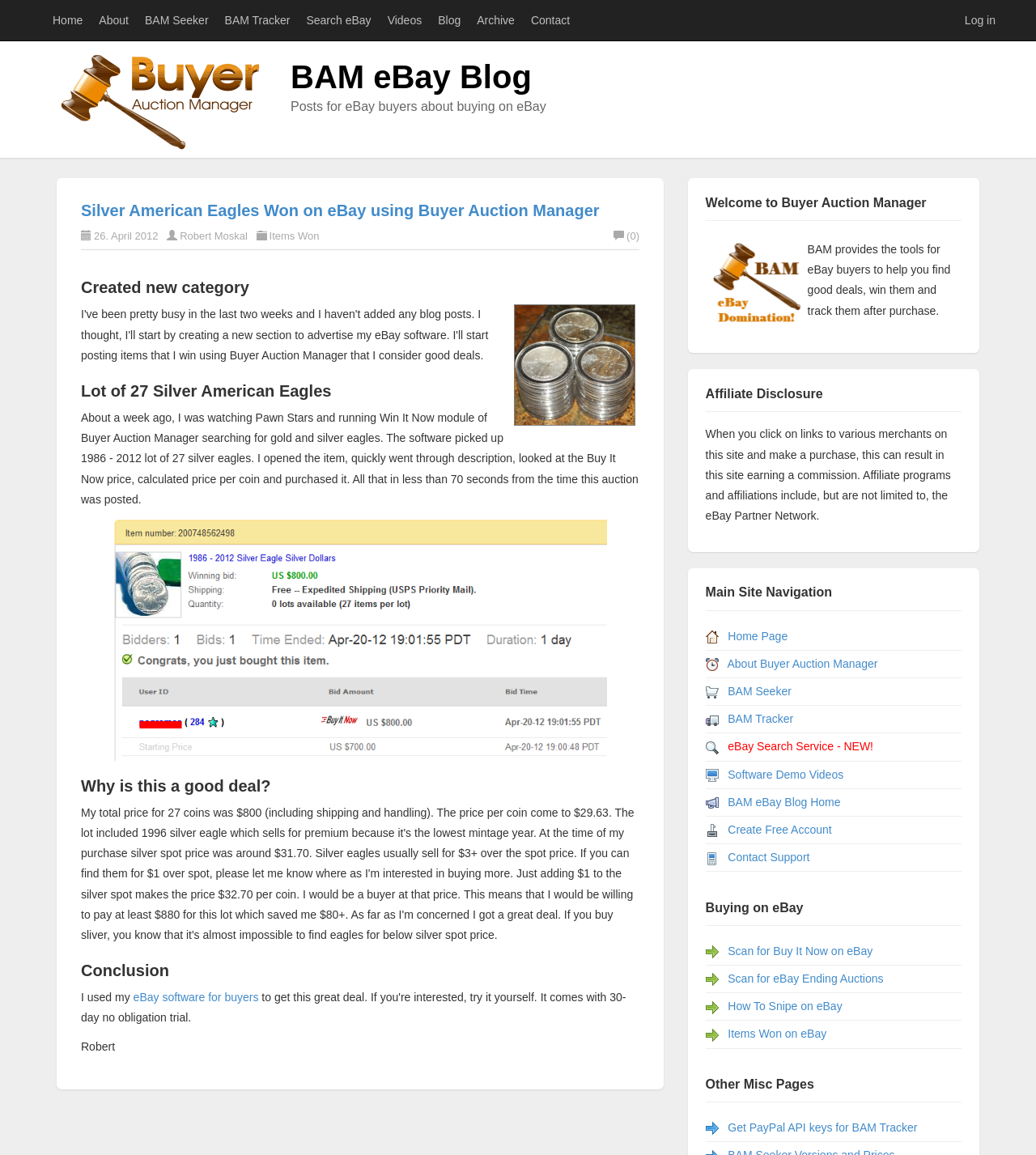Can you find and provide the title of the webpage?

BAM eBay Blog